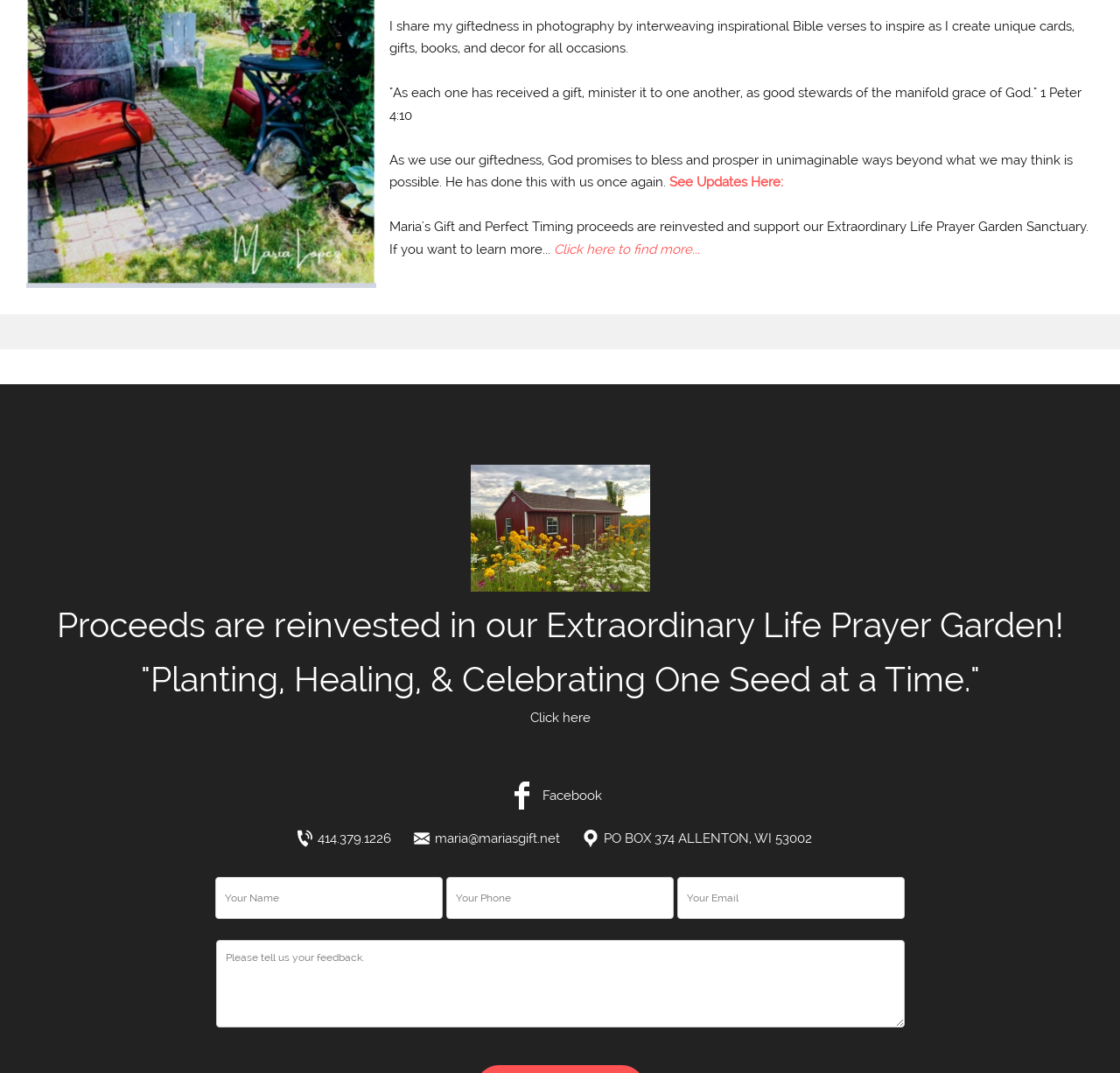Provide a brief response to the question below using one word or phrase:
What is the name of the prayer garden?

Extraordinary Life Prayer Garden